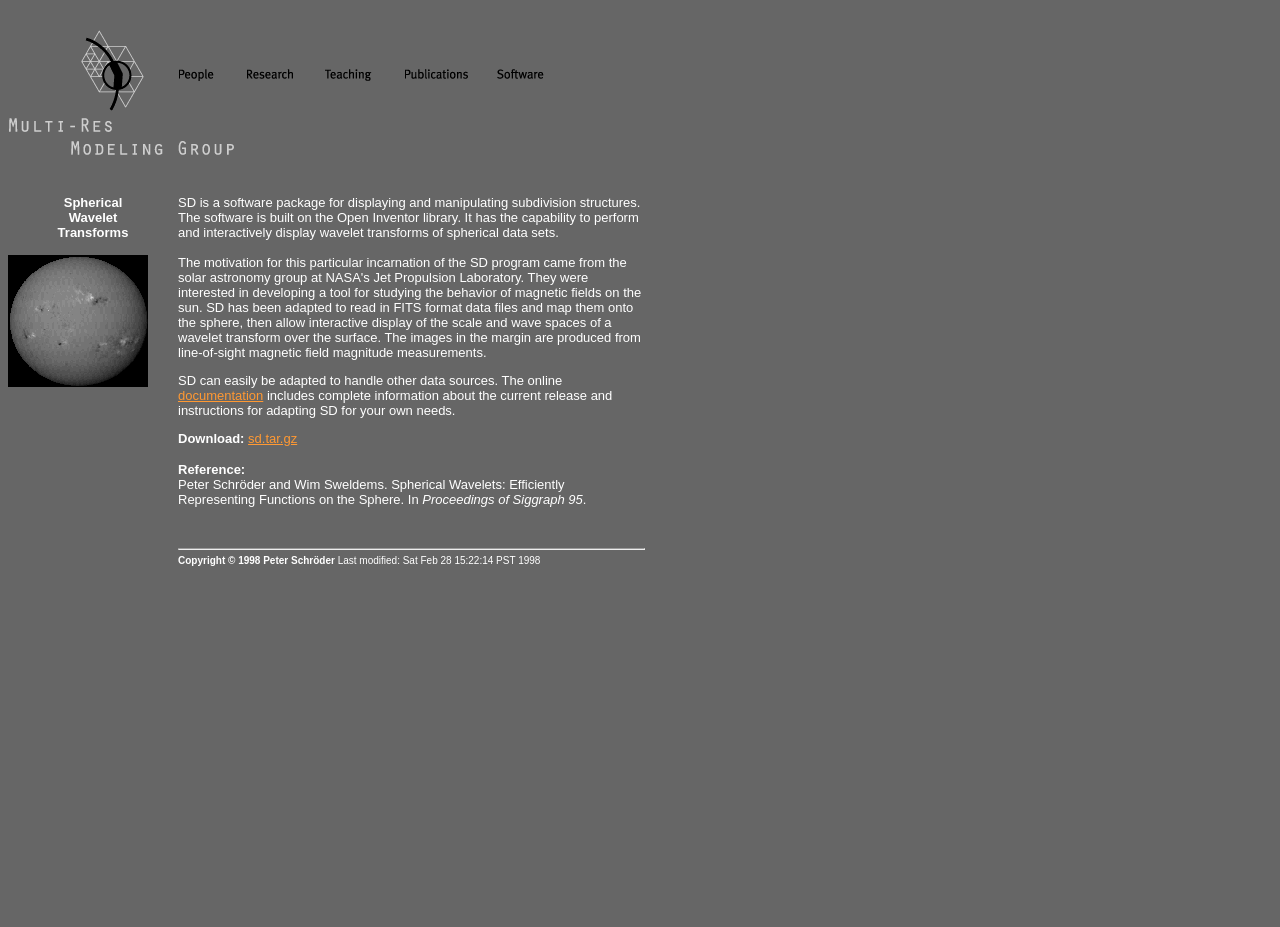Respond to the question below with a single word or phrase:
What is the format of the data files that SD can read?

FITS